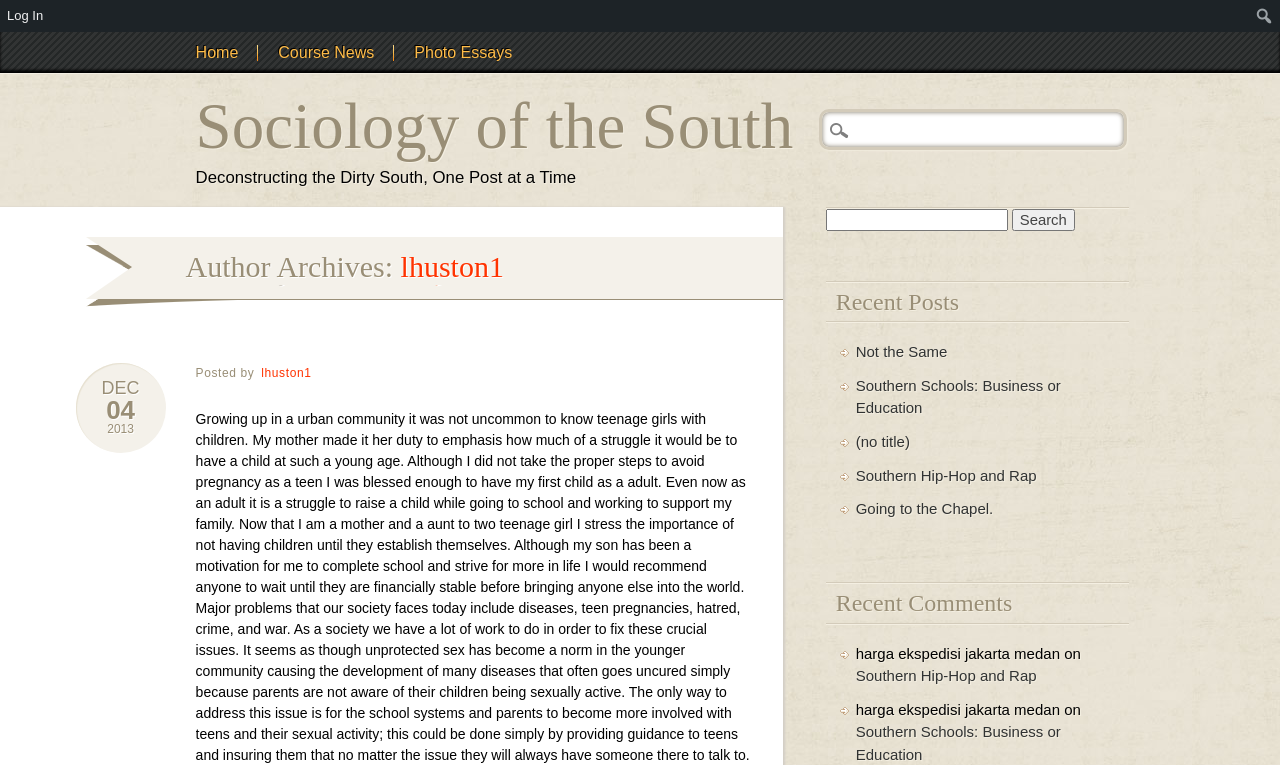Give the bounding box coordinates for the element described as: "Southern Hip-Hop and Rap".

[0.669, 0.872, 0.81, 0.894]